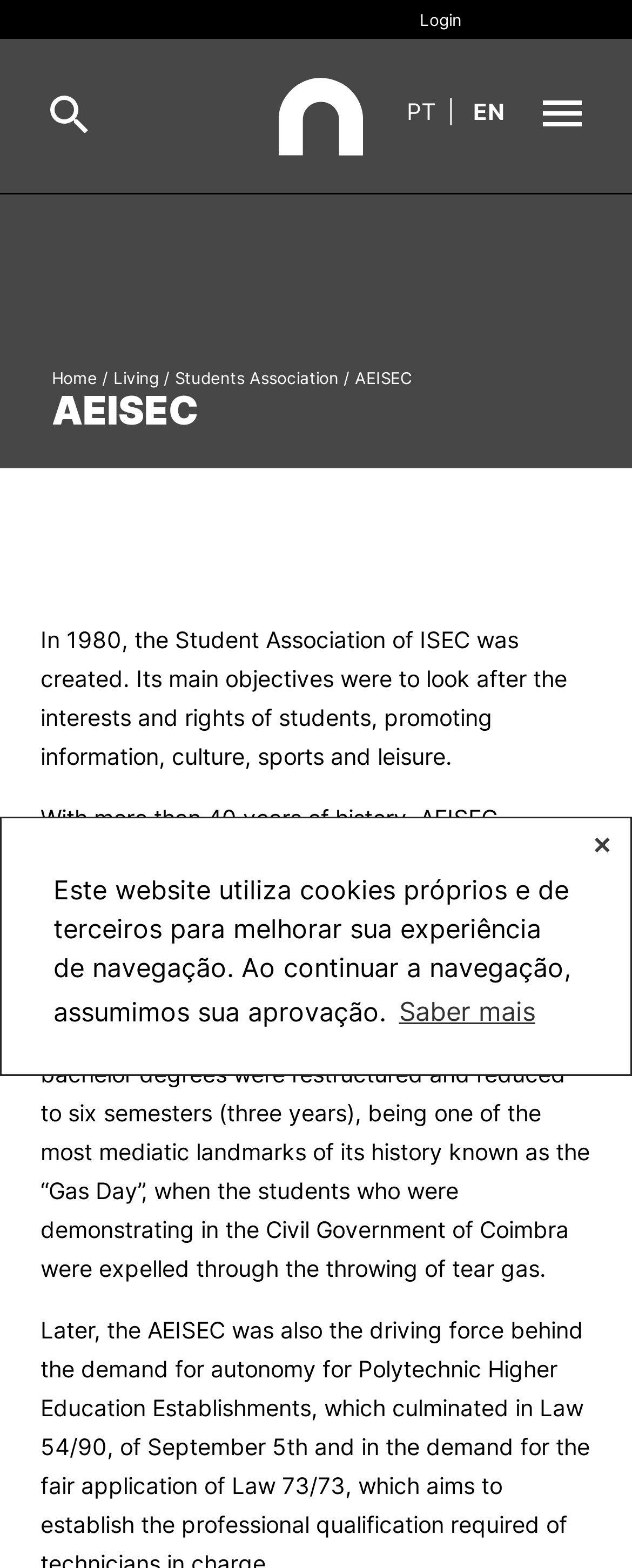Please locate the bounding box coordinates of the element's region that needs to be clicked to follow the instruction: "Click the 'EN' language link". The bounding box coordinates should be provided as four float numbers between 0 and 1, i.e., [left, top, right, bottom].

[0.731, 0.054, 0.815, 0.093]